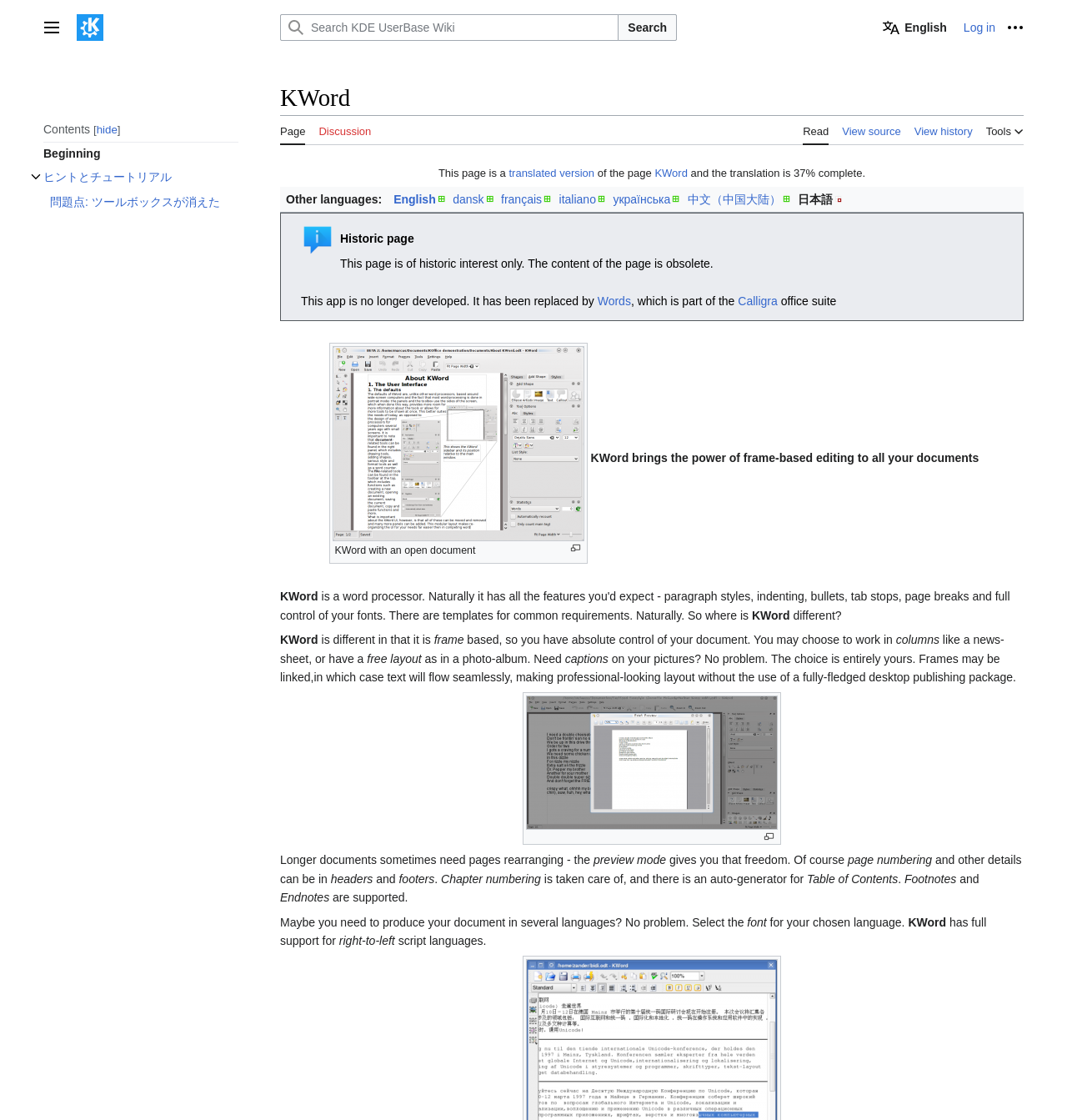Respond with a single word or phrase:
What is the alternative to KWord mentioned on this webpage?

Words